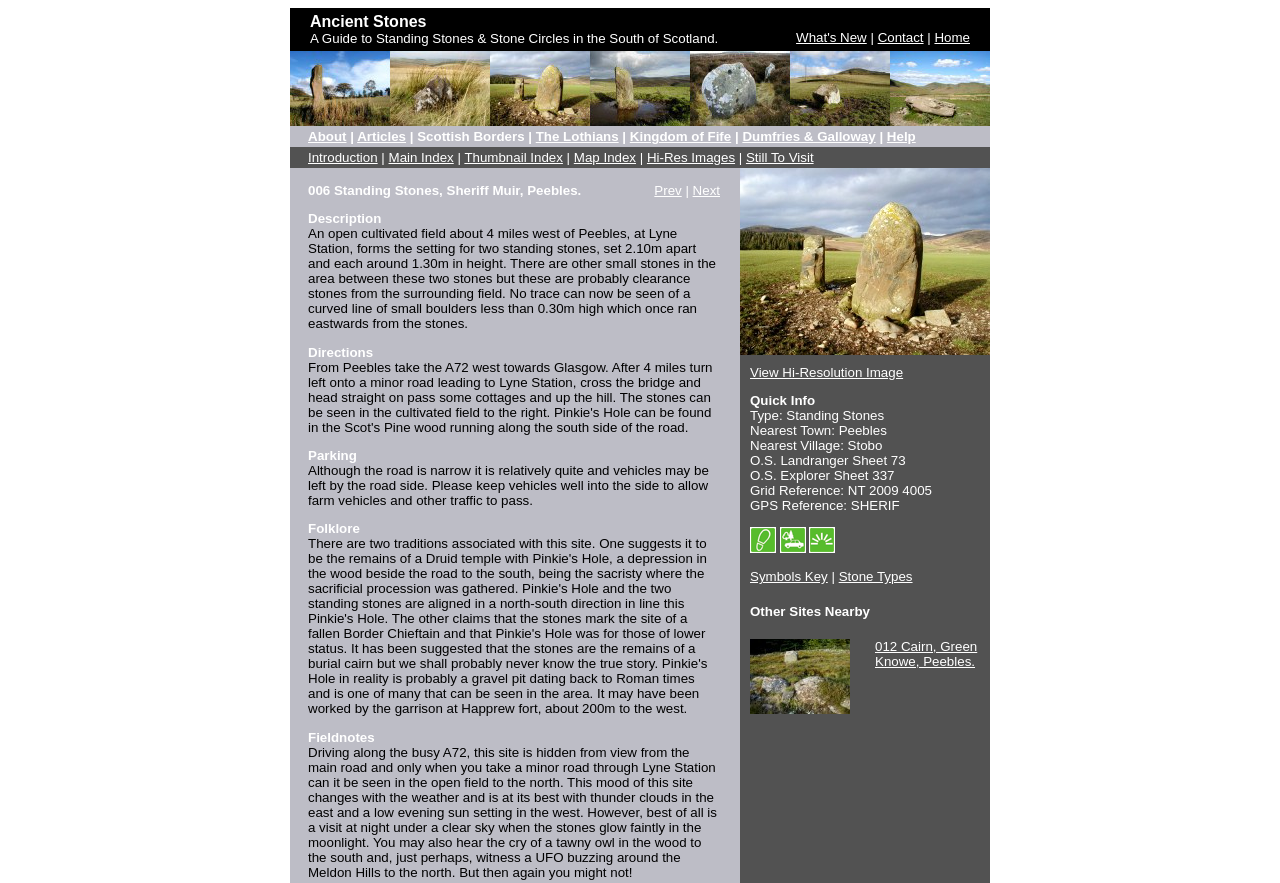What is the name of the standing stones site?
Answer the question with a single word or phrase by looking at the picture.

006 Standing Stones, Sheriff Muir, Peebles.